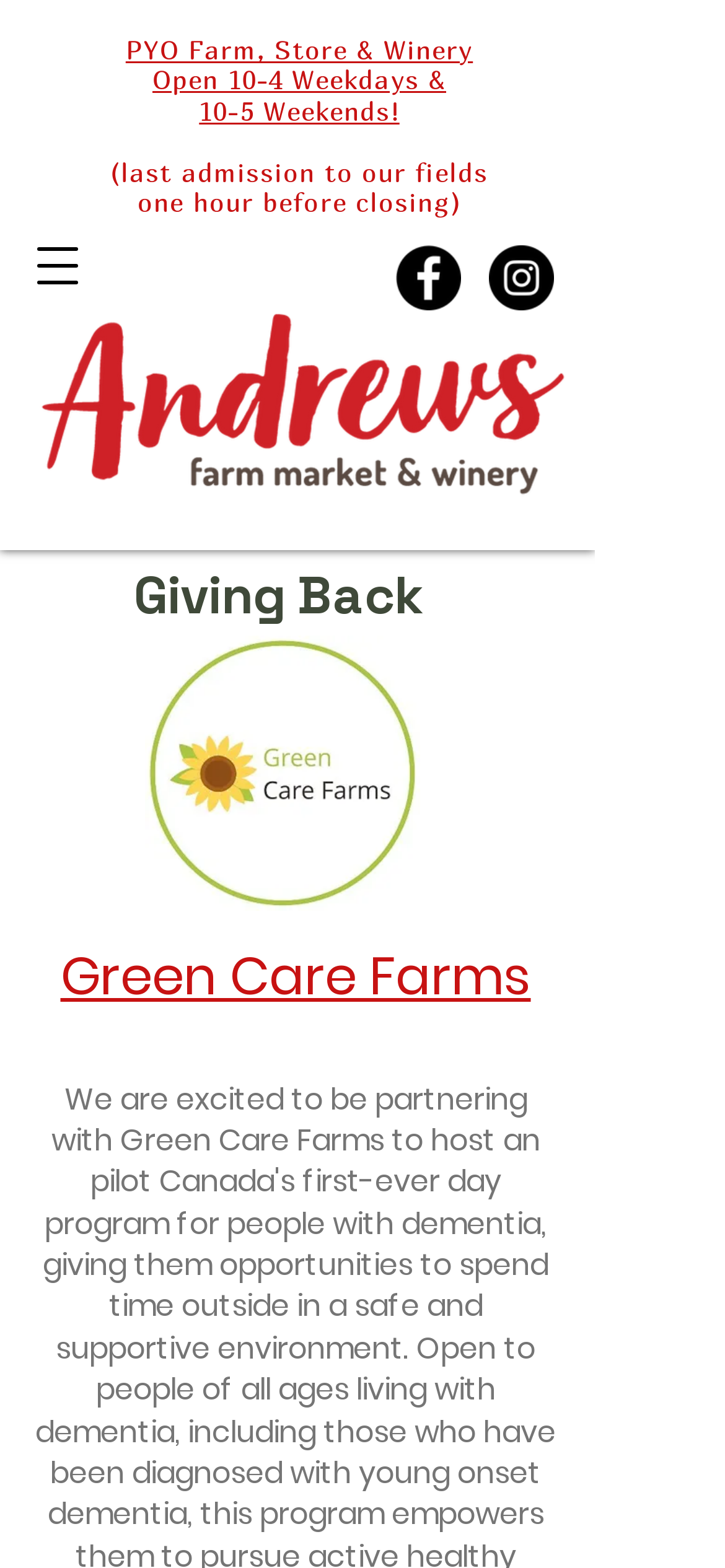What is the last admission time to the fields?
Could you answer the question with a detailed and thorough explanation?

The last admission time to the fields can be found in the text at the top of the webpage, which states '(last admission to our fields one hour before closing)'.